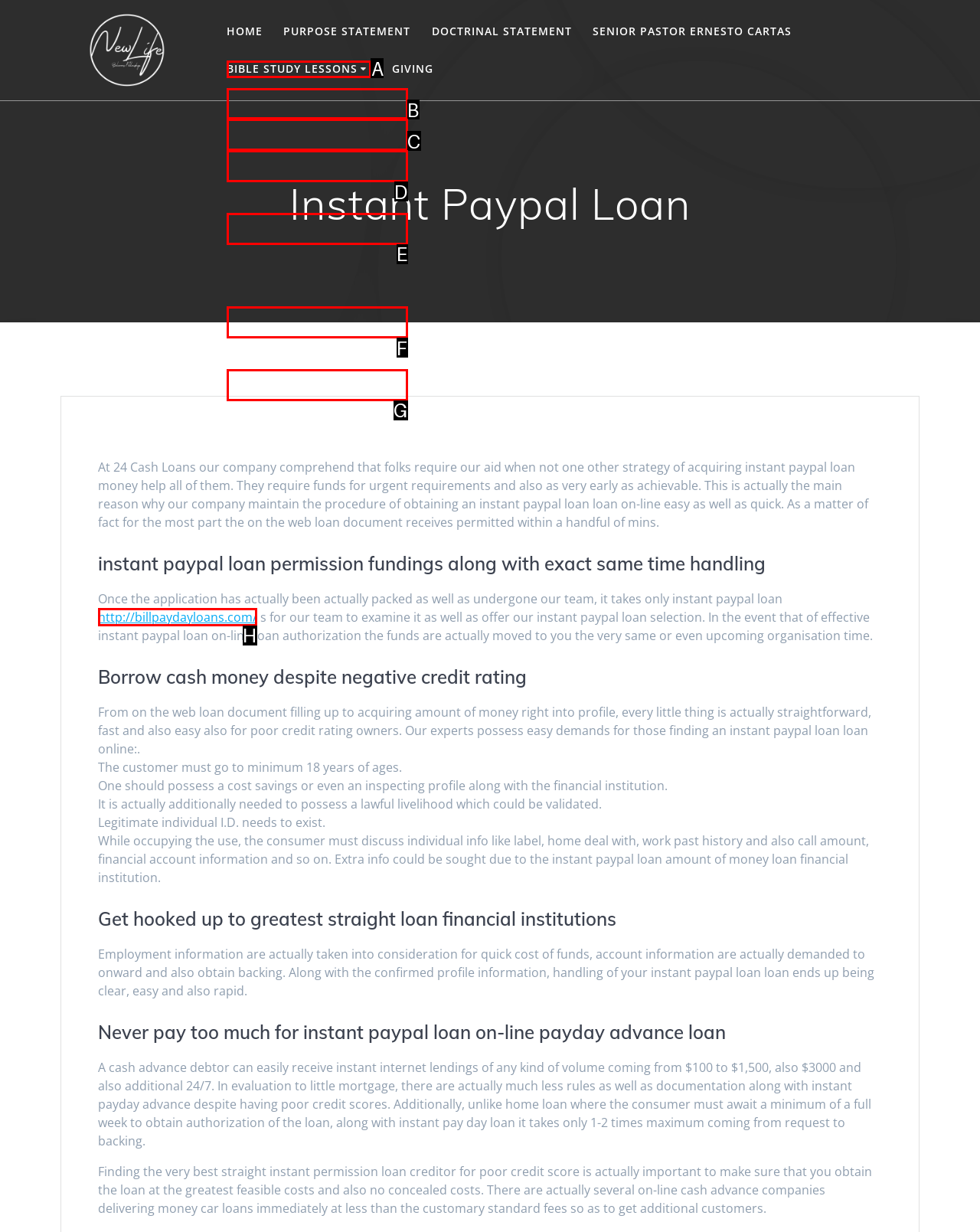Select the HTML element to finish the task: Click on the 'Cannabis' tag Reply with the letter of the correct option.

None